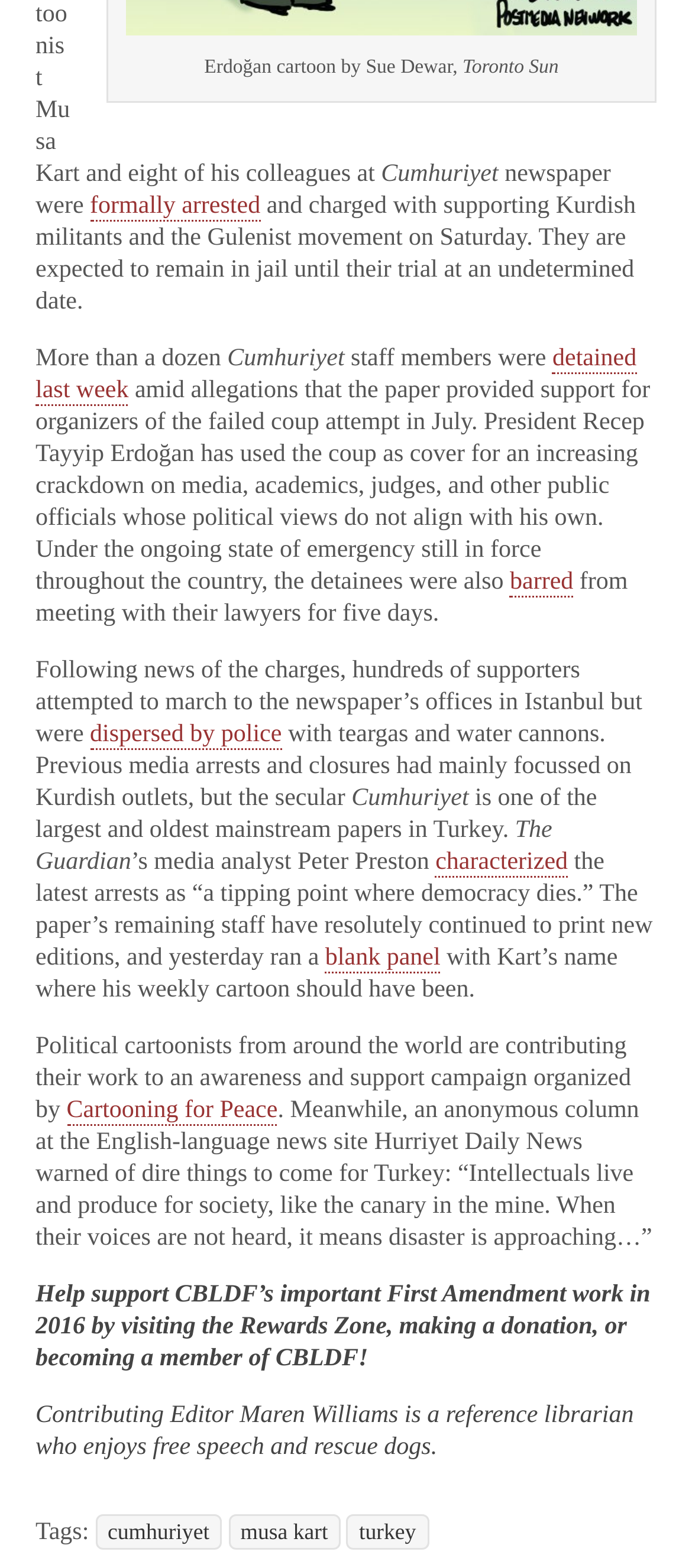Given the element description formally arrested, specify the bounding box coordinates of the corresponding UI element in the format (top-left x, top-left y, bottom-right x, bottom-right y). All values must be between 0 and 1.

[0.13, 0.123, 0.376, 0.142]